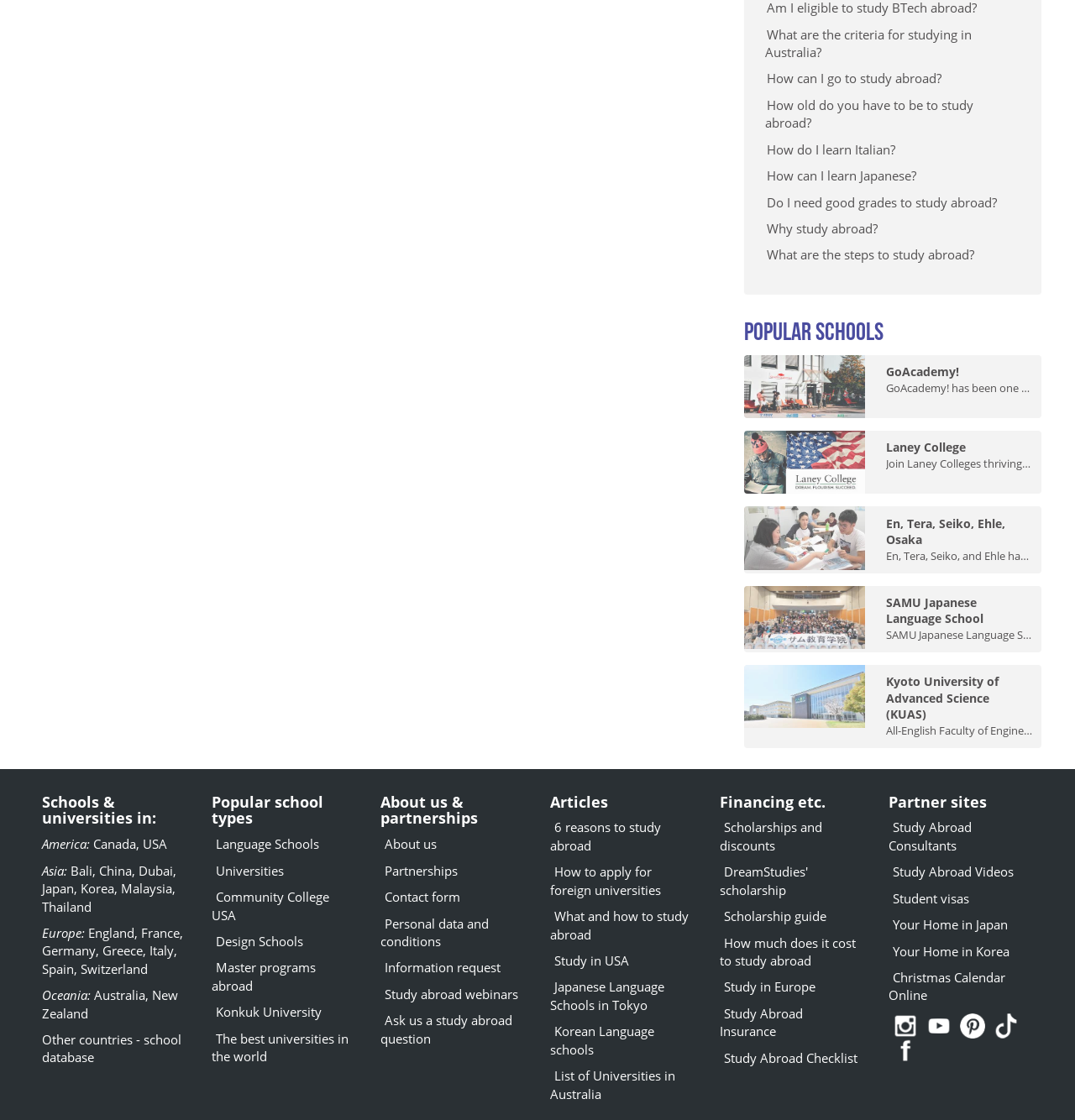Please use the details from the image to answer the following question comprehensively:
What type of articles are available on the website?

The webpage lists various articles related to studying abroad, including '6 reasons to study abroad', 'How to apply for foreign universities', and 'What and how to study abroad', which suggests that the website provides informative articles on studying abroad.